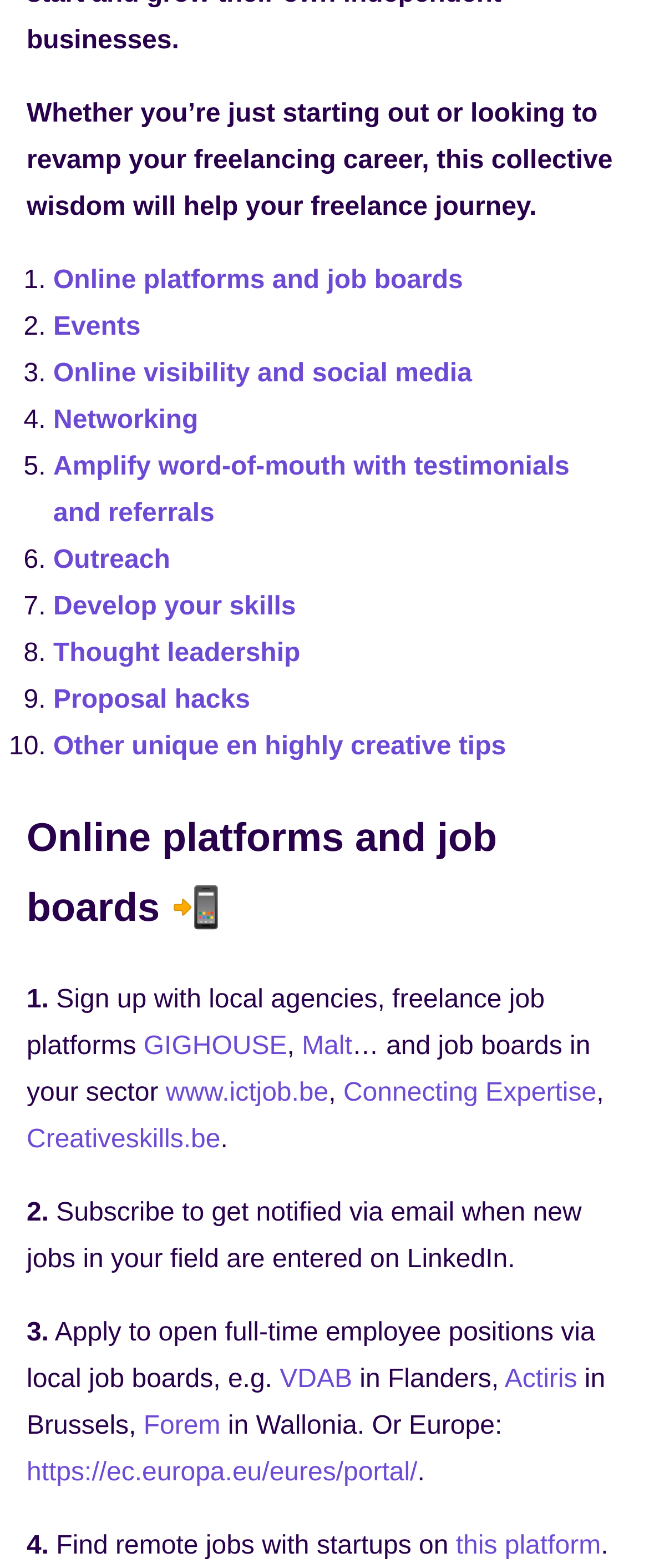What is the second way to find freelance work?
Please ensure your answer is as detailed and informative as possible.

The second way to find freelance work is mentioned in the list of tips, which is 'Events'. This can be found by looking at the list of links provided, where the second link is 'Events'.